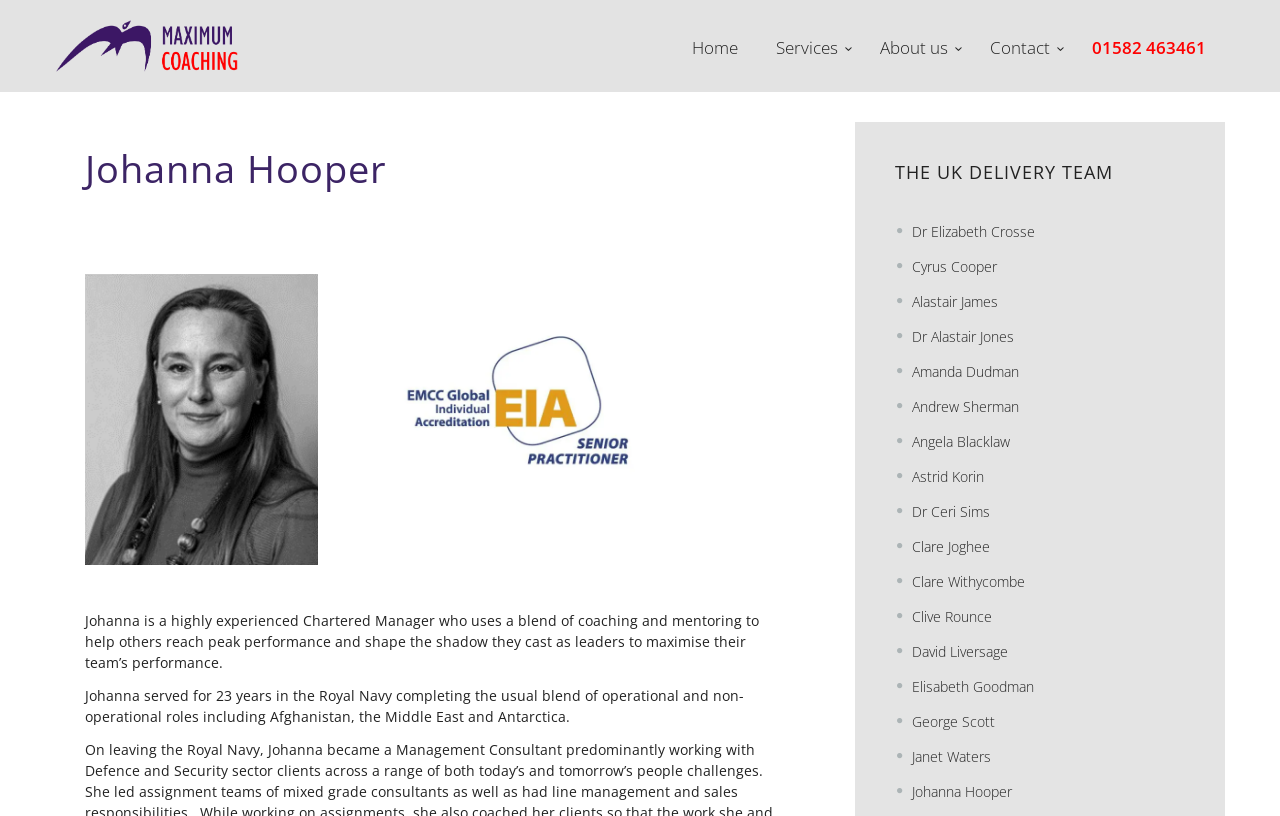Determine the bounding box coordinates of the region I should click to achieve the following instruction: "Click on the 'Home' link". Ensure the bounding box coordinates are four float numbers between 0 and 1, i.e., [left, top, right, bottom].

[0.526, 0.045, 0.591, 0.064]